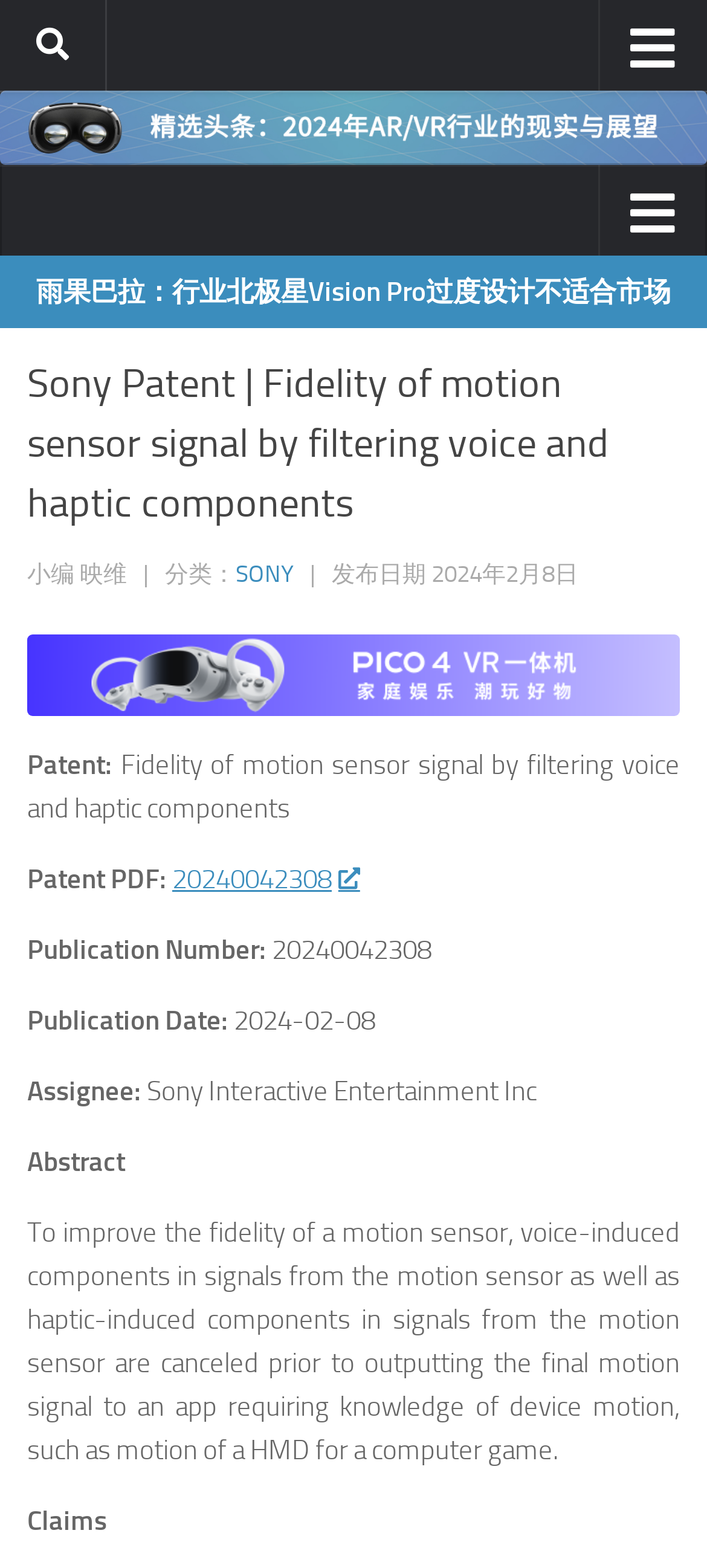Generate the title text from the webpage.

Sony Patent | Fidelity of motion sensor signal by filtering voice and haptic components